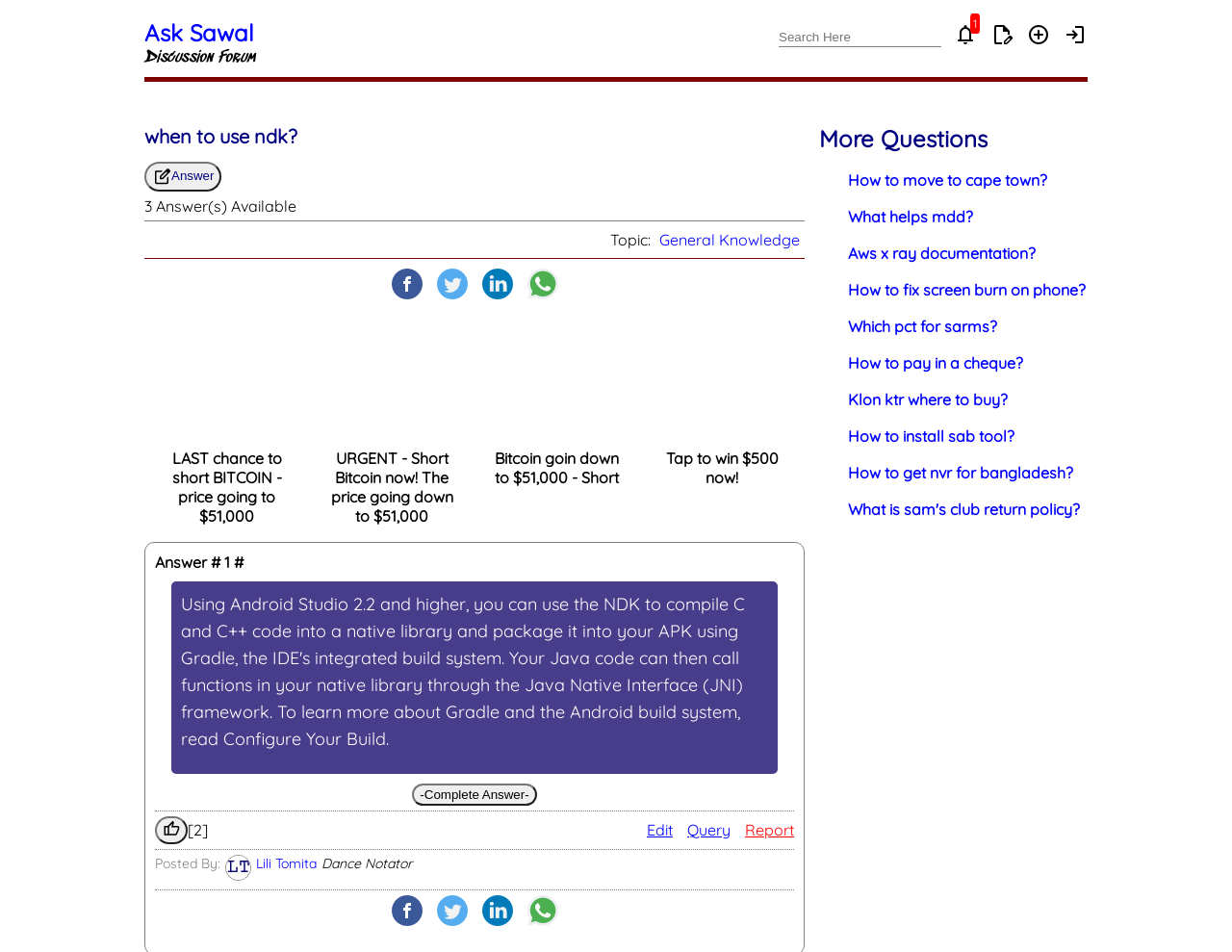Please identify the bounding box coordinates of the element's region that I should click in order to complete the following instruction: "Search for a question". The bounding box coordinates consist of four float numbers between 0 and 1, i.e., [left, top, right, bottom].

[0.632, 0.031, 0.764, 0.049]